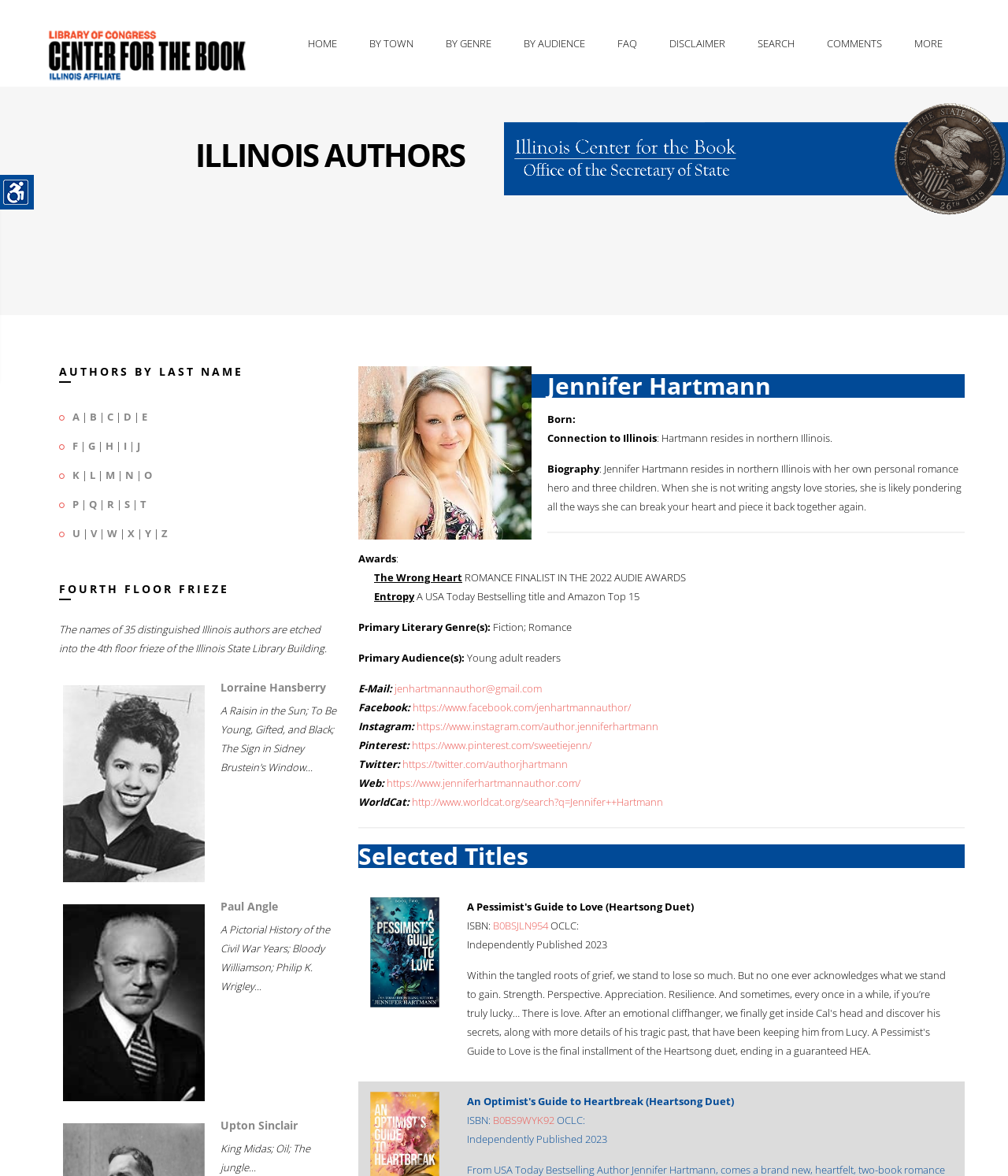Can you specify the bounding box coordinates for the region that should be clicked to fulfill this instruction: "View the portrait of Lorraine Hansberry".

[0.062, 0.583, 0.203, 0.75]